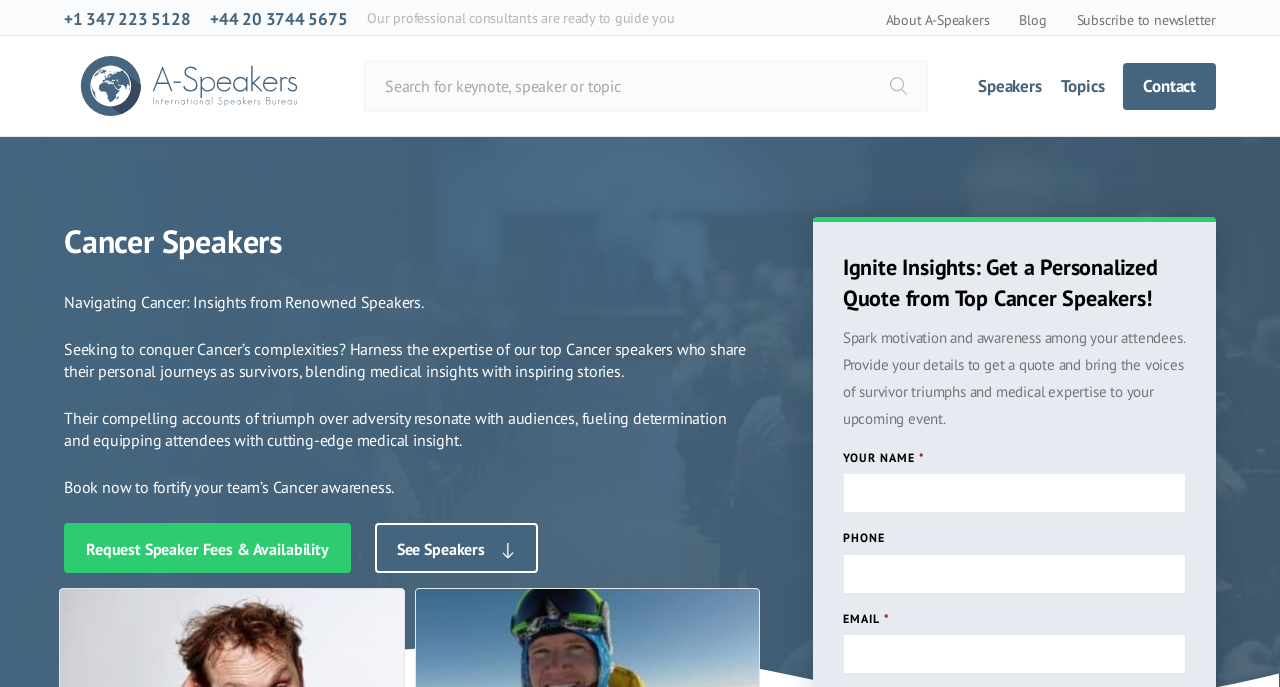Based on the element description Request Speaker Fees & Availability, identify the bounding box coordinates for the UI element. The coordinates should be in the format (top-left x, top-left y, bottom-right x, bottom-right y) and within the 0 to 1 range.

[0.05, 0.761, 0.274, 0.834]